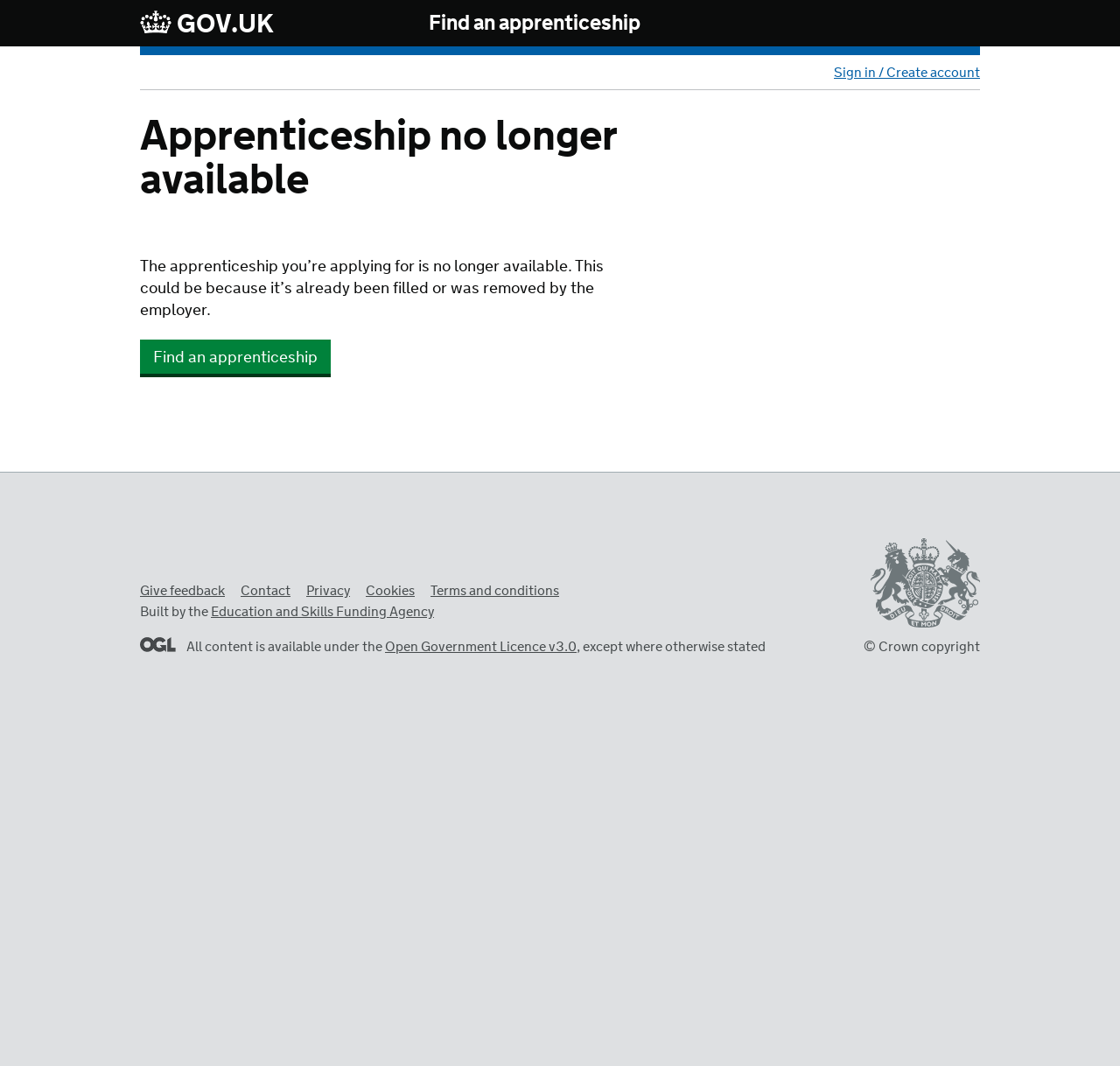Examine the image and give a thorough answer to the following question:
How can users provide feedback?

Users can provide feedback by clicking the 'Give feedback' link located at the bottom of the page, which is part of the content information section.